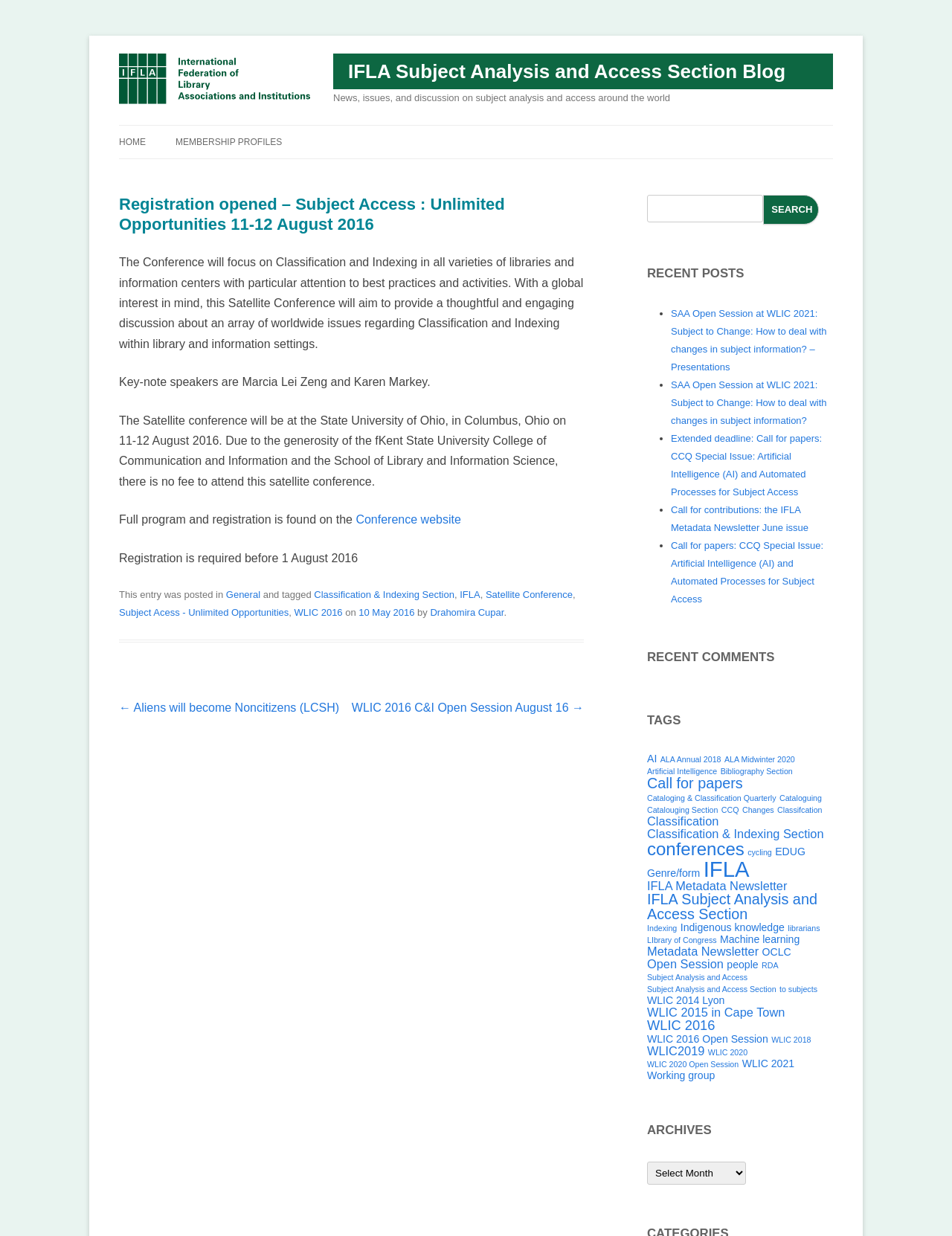Answer the question below using just one word or a short phrase: 
What is the name of the blog?

IFLA Subject Analysis and Access Section Blog